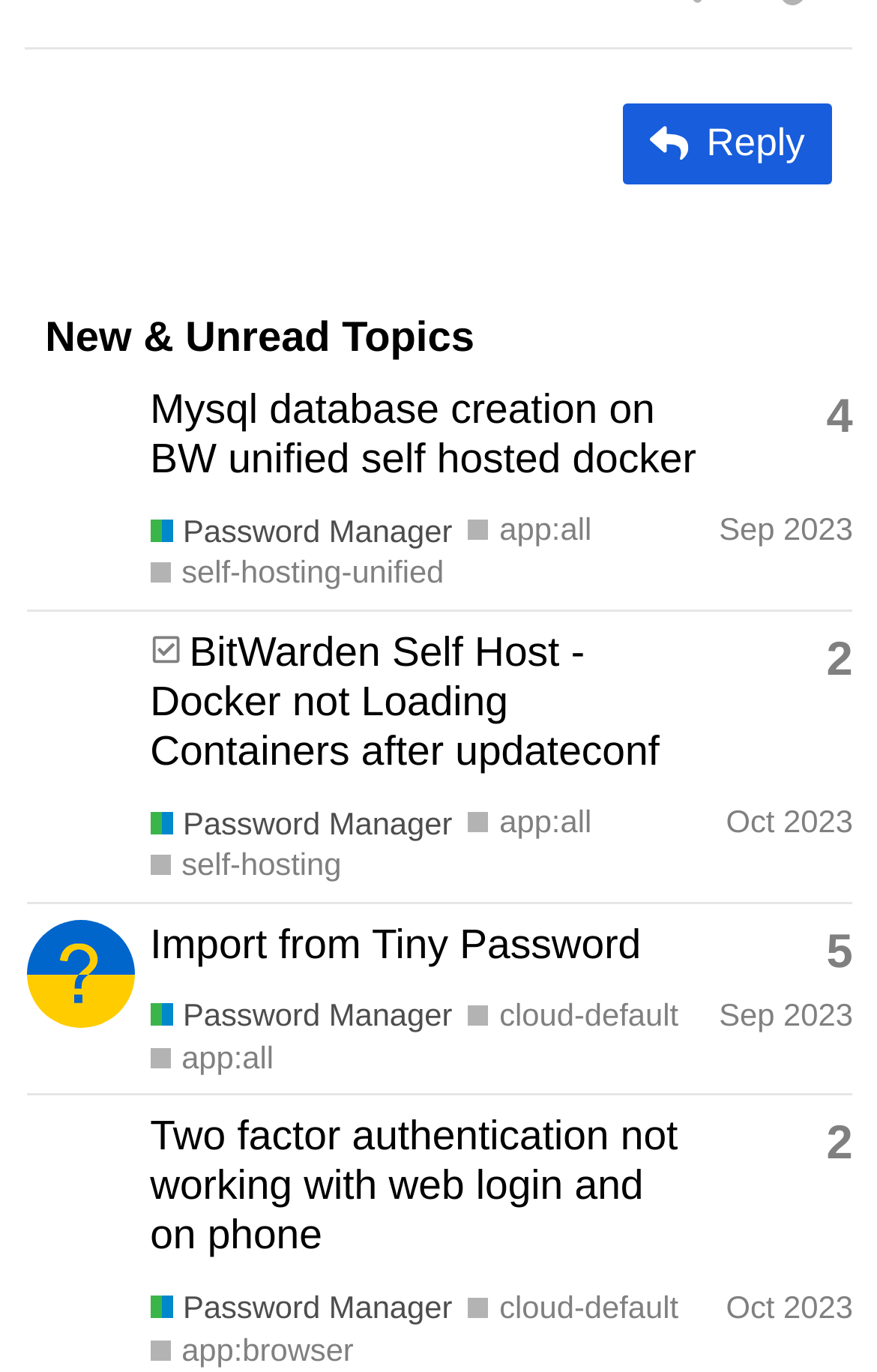Can you pinpoint the bounding box coordinates for the clickable element required for this instruction: "Read the topic 'BitWarden Self Host - Docker not Loading Containers after updateconf'"? The coordinates should be four float numbers between 0 and 1, i.e., [left, top, right, bottom].

[0.171, 0.457, 0.752, 0.564]